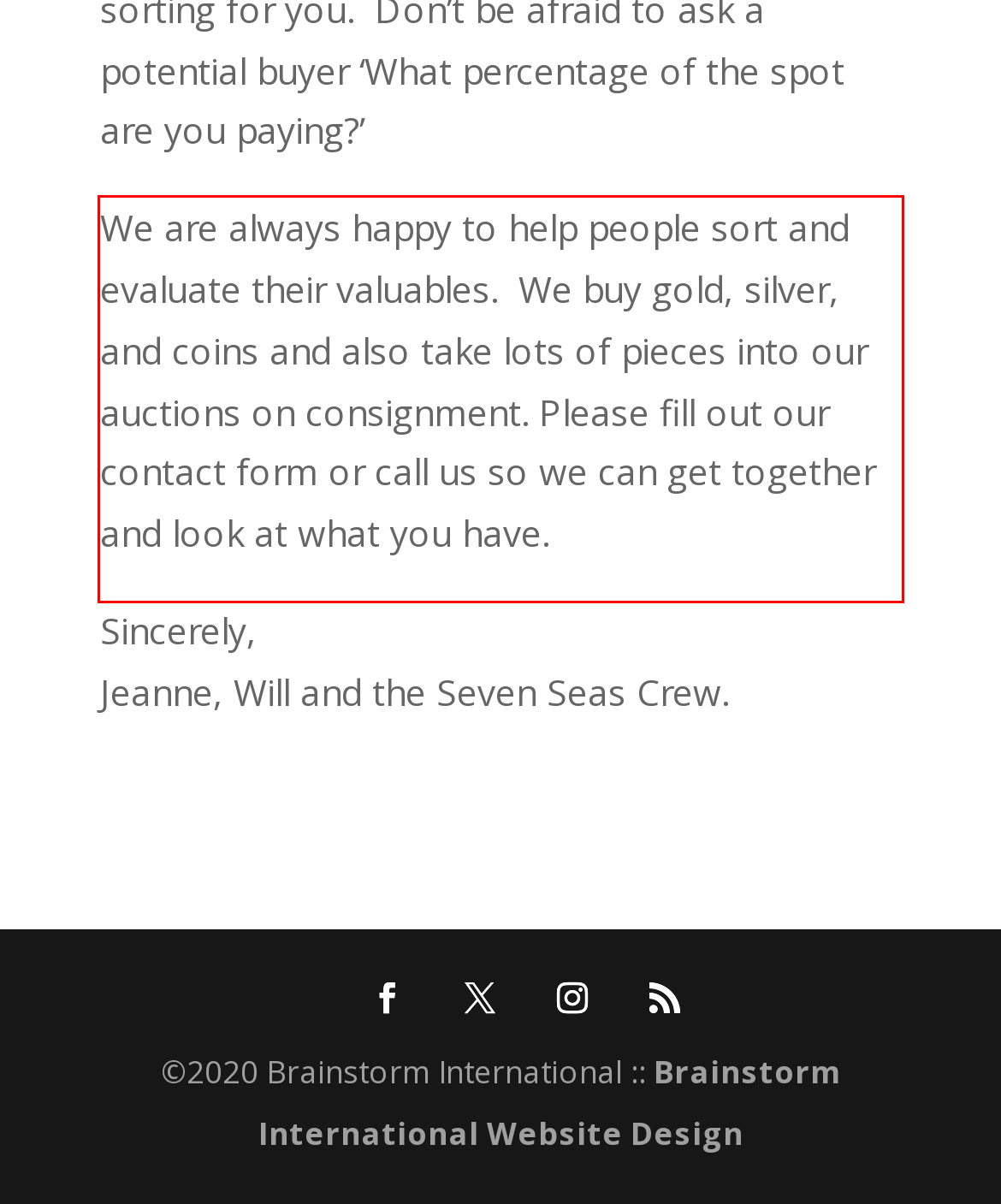Please perform OCR on the UI element surrounded by the red bounding box in the given webpage screenshot and extract its text content.

We are always happy to help people sort and evaluate their valuables. We buy gold, silver, and coins and also take lots of pieces into our auctions on consignment. Please fill out our contact form or call us so we can get together and look at what you have.